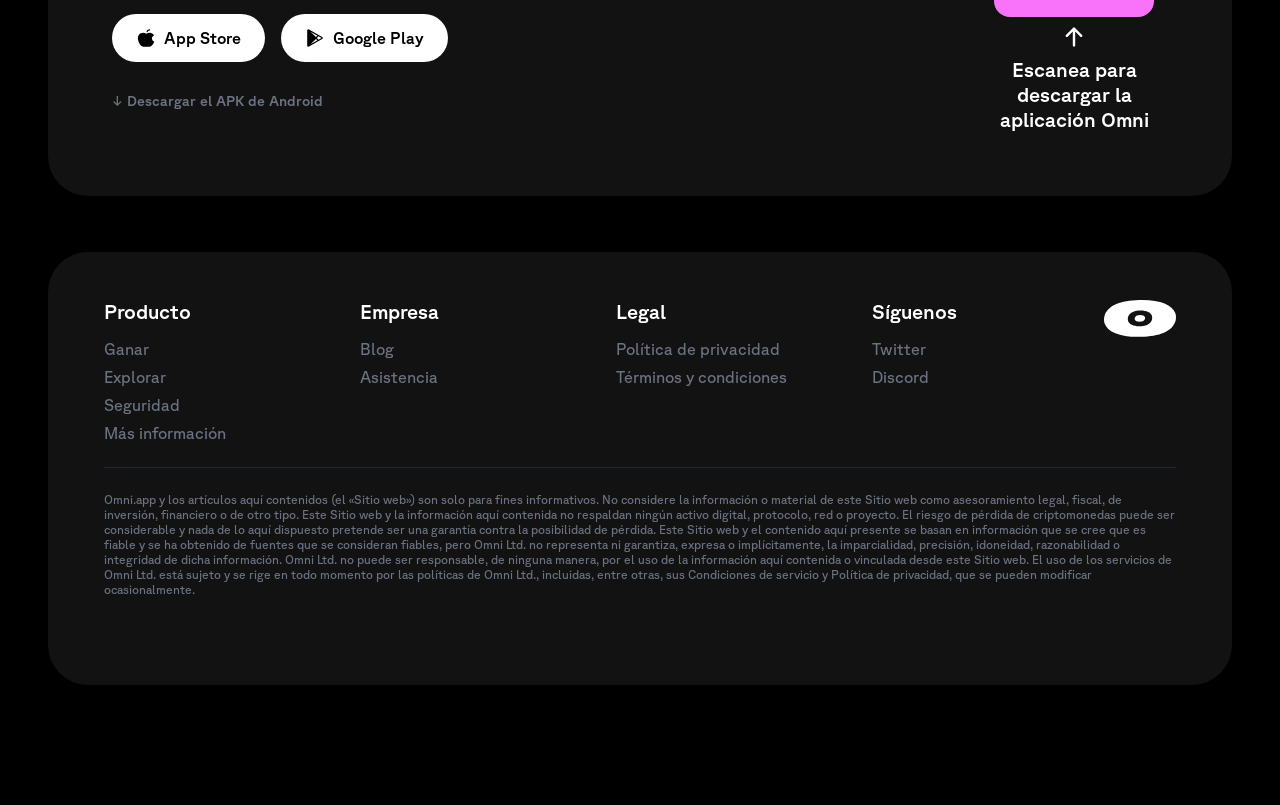Please indicate the bounding box coordinates for the clickable area to complete the following task: "Visit Google Play". The coordinates should be specified as four float numbers between 0 and 1, i.e., [left, top, right, bottom].

[0.22, 0.017, 0.35, 0.077]